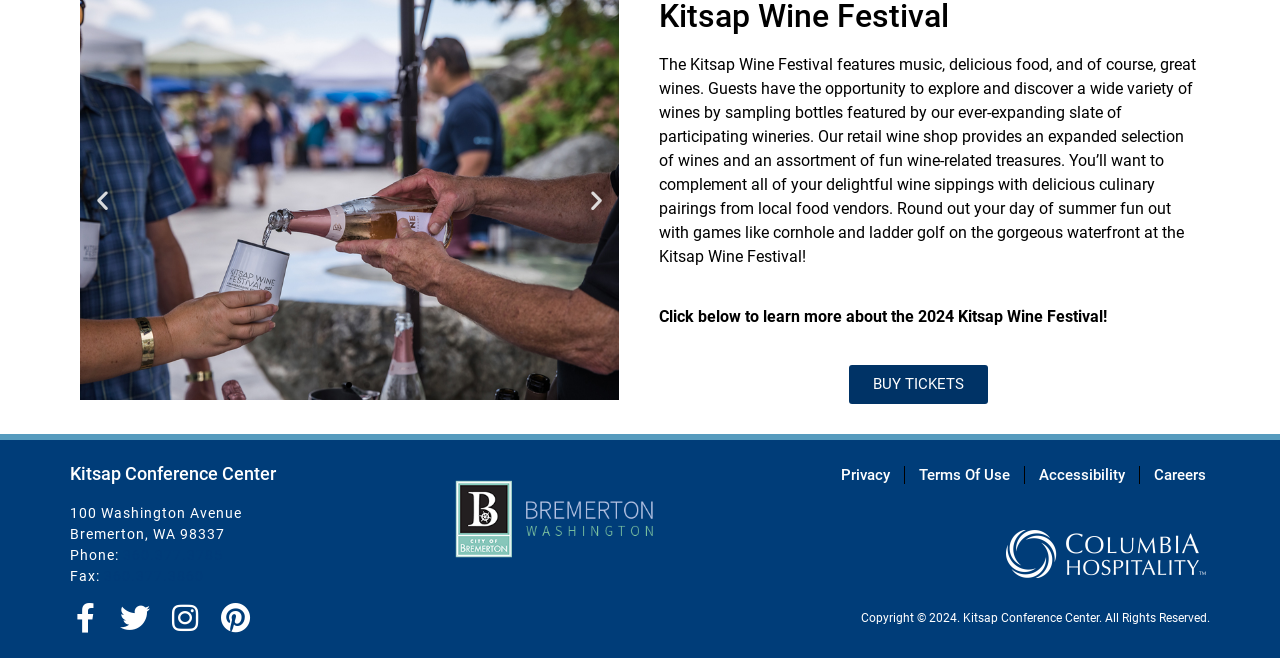Calculate the bounding box coordinates of the UI element given the description: "Next slide".

[0.456, 0.285, 0.476, 0.323]